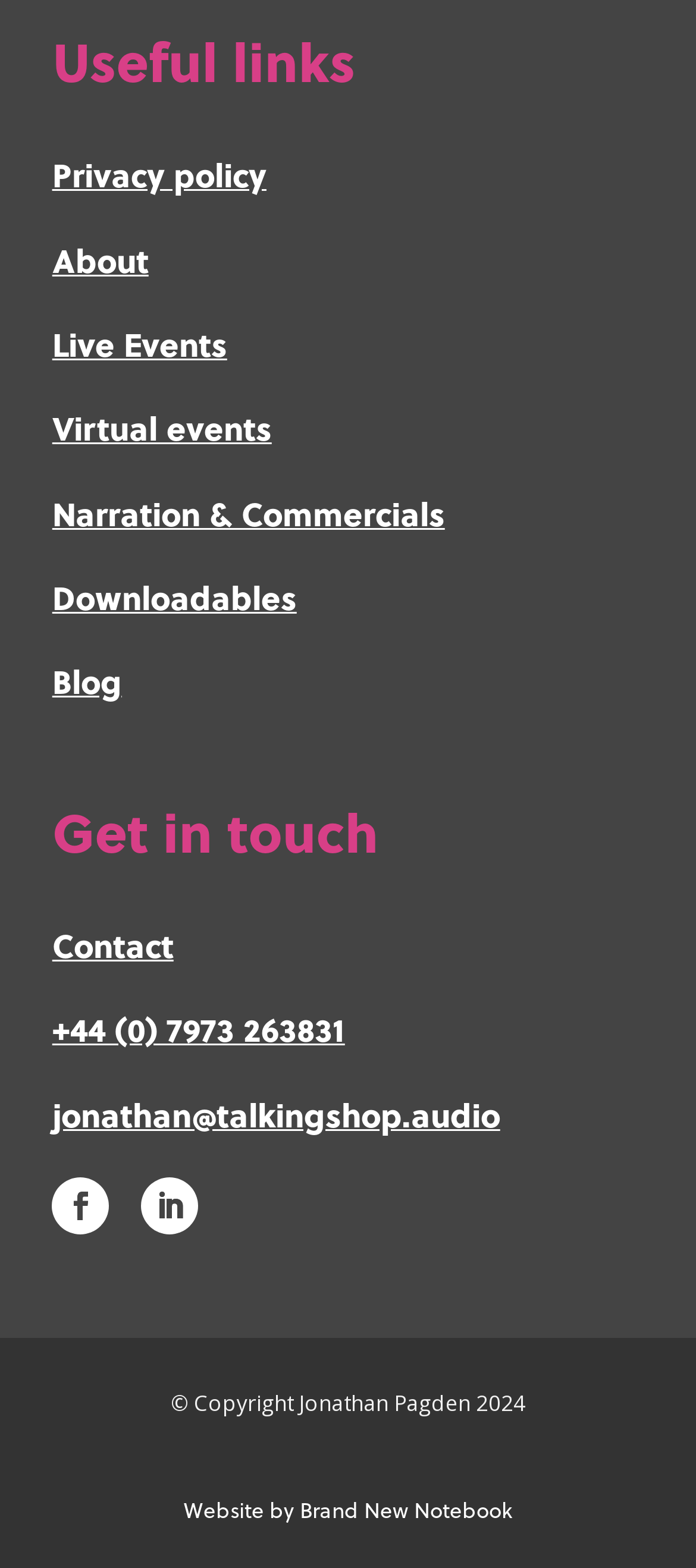Who is the copyright holder of the webpage?
Give a one-word or short phrase answer based on the image.

Jonathan Pagden